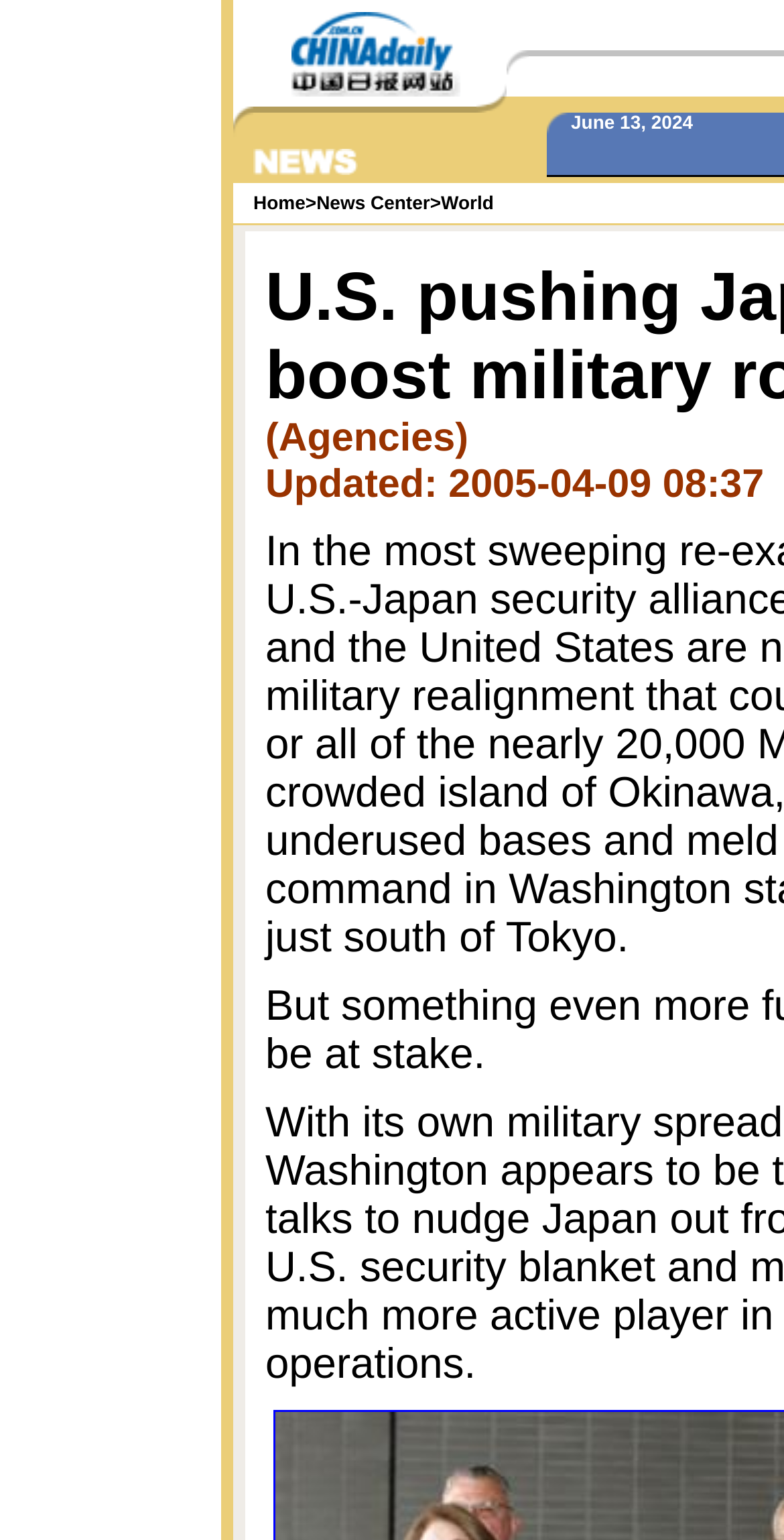Answer the following in one word or a short phrase: 
How many columns are present in the table?

7